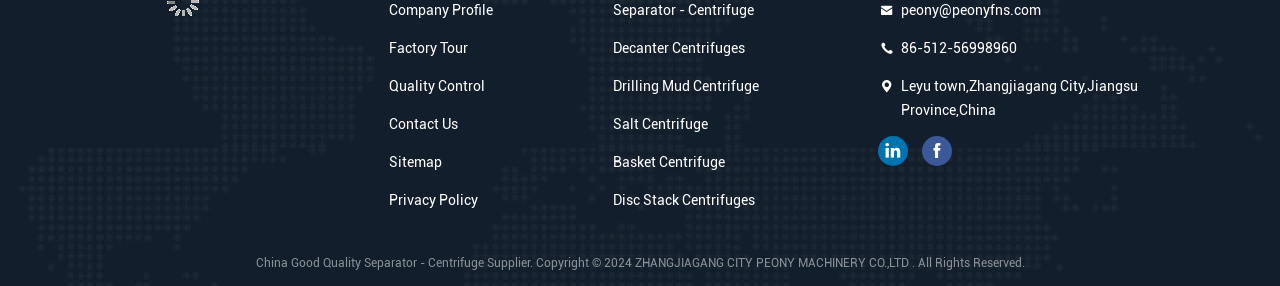Using the information in the image, give a detailed answer to the following question: What type of products are listed on this webpage?

Based on the webpage, I can see multiple headings and links related to different types of centrifuges, such as Decanter Centrifuges, Drilling Mud Centrifuge, Salt Centrifuge, and more. This suggests that the webpage is listing various products related to centrifuges.